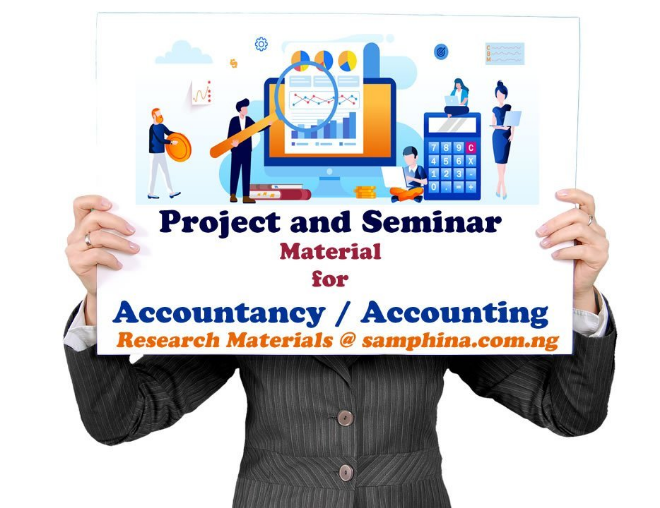Please provide a brief answer to the question using only one word or phrase: 
What is the website mentioned in the image?

samphina.com.ng